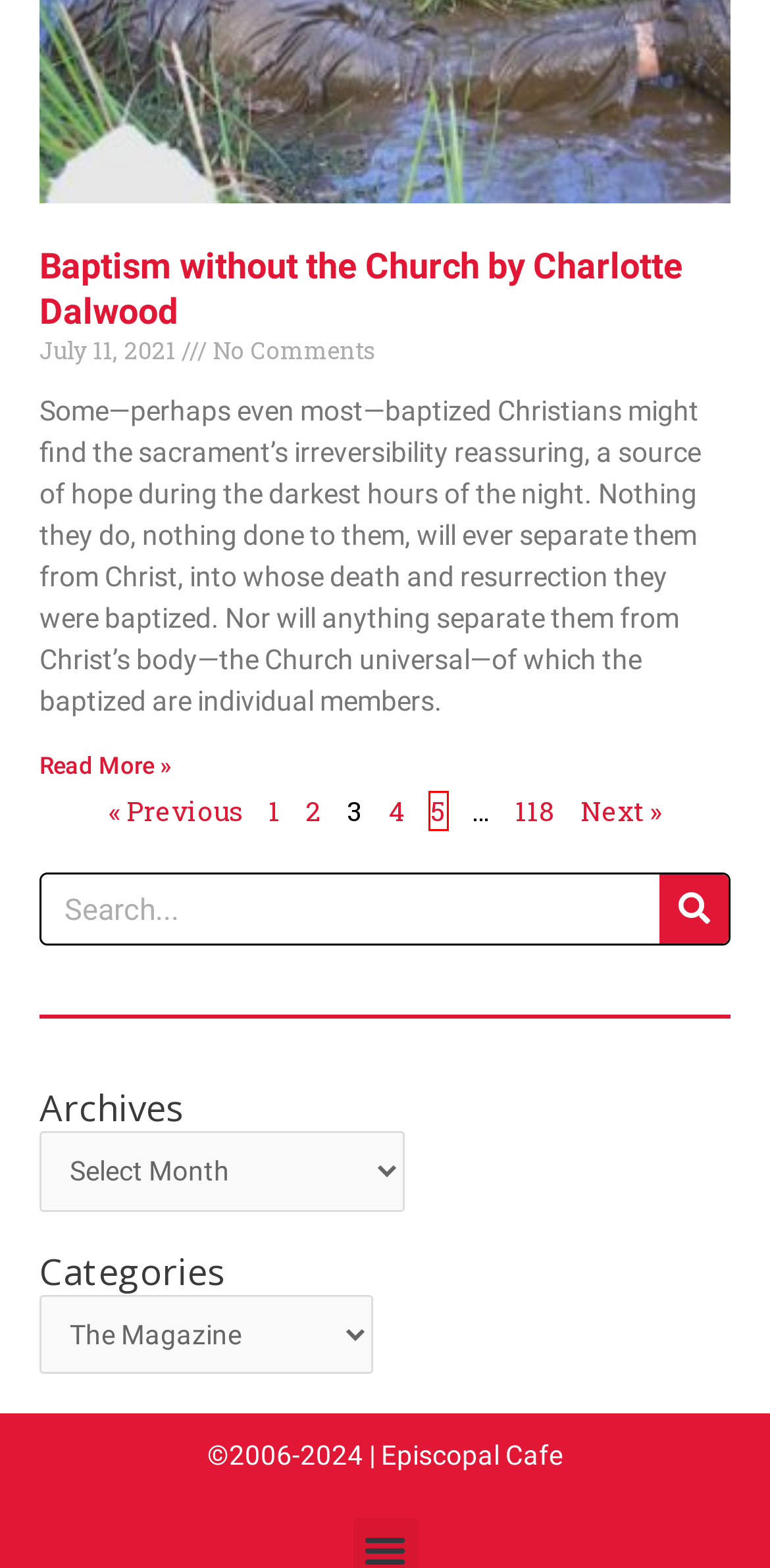You have a screenshot of a webpage where a red bounding box highlights a specific UI element. Identify the description that best matches the resulting webpage after the highlighted element is clicked. The choices are:
A. The Magazine – Page 4 – Episcopal Cafe
B. The Magazine – Page 5 – Episcopal Cafe
C. Inverness by David Alexander – Episcopal Cafe
D. The Magazine – Page 2 – Episcopal Cafe
E. The Magazine – Episcopal Cafe
F. Unlocking lockdown in Sri Lanka – Episcopal Cafe
G. The Courage to Be Nobody: Simone Biles and the Art of Renunciation – Episcopal Cafe
H. The Magazine – Page 118 – Episcopal Cafe

B